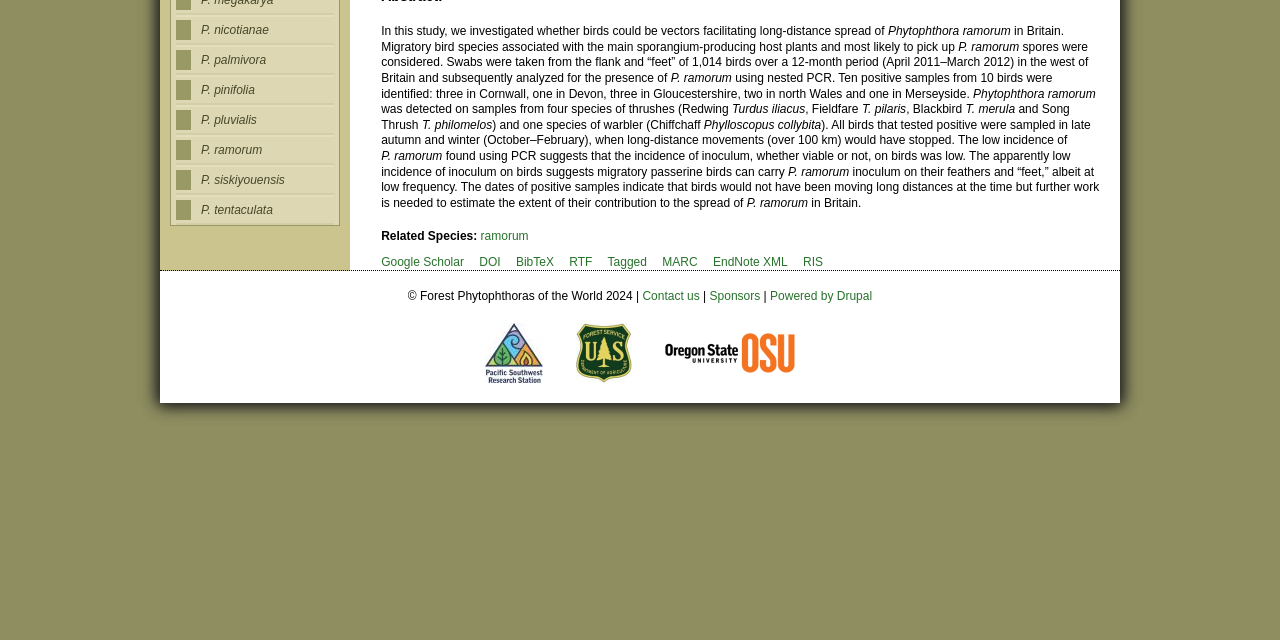Extract the bounding box coordinates of the UI element described: "EndNote XML". Provide the coordinates in the format [left, top, right, bottom] with values ranging from 0 to 1.

[0.557, 0.398, 0.615, 0.42]